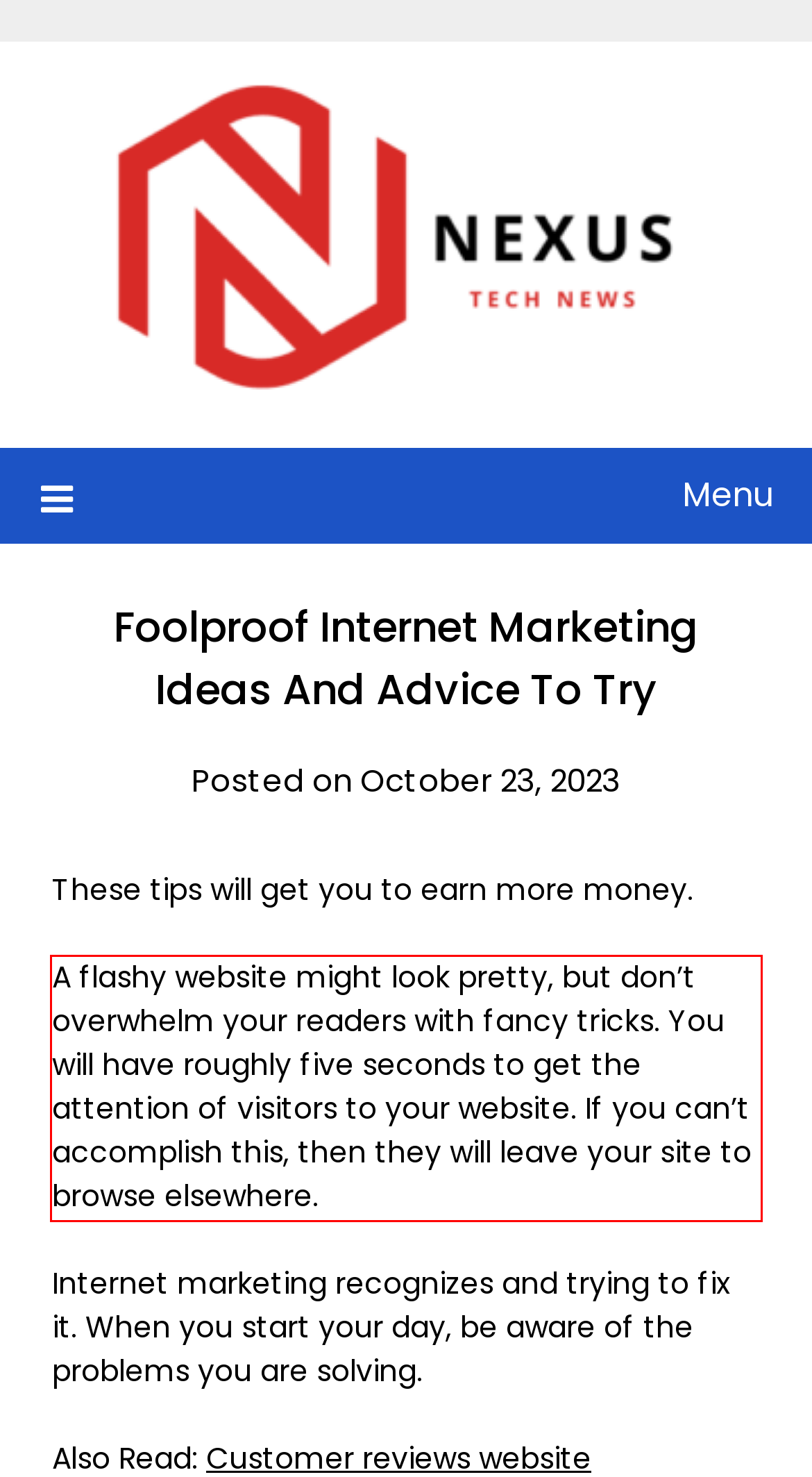Examine the webpage screenshot and use OCR to obtain the text inside the red bounding box.

A flashy website might look pretty, but don’t overwhelm your readers with fancy tricks. You will have roughly five seconds to get the attention of visitors to your website. If you can’t accomplish this, then they will leave your site to browse elsewhere.